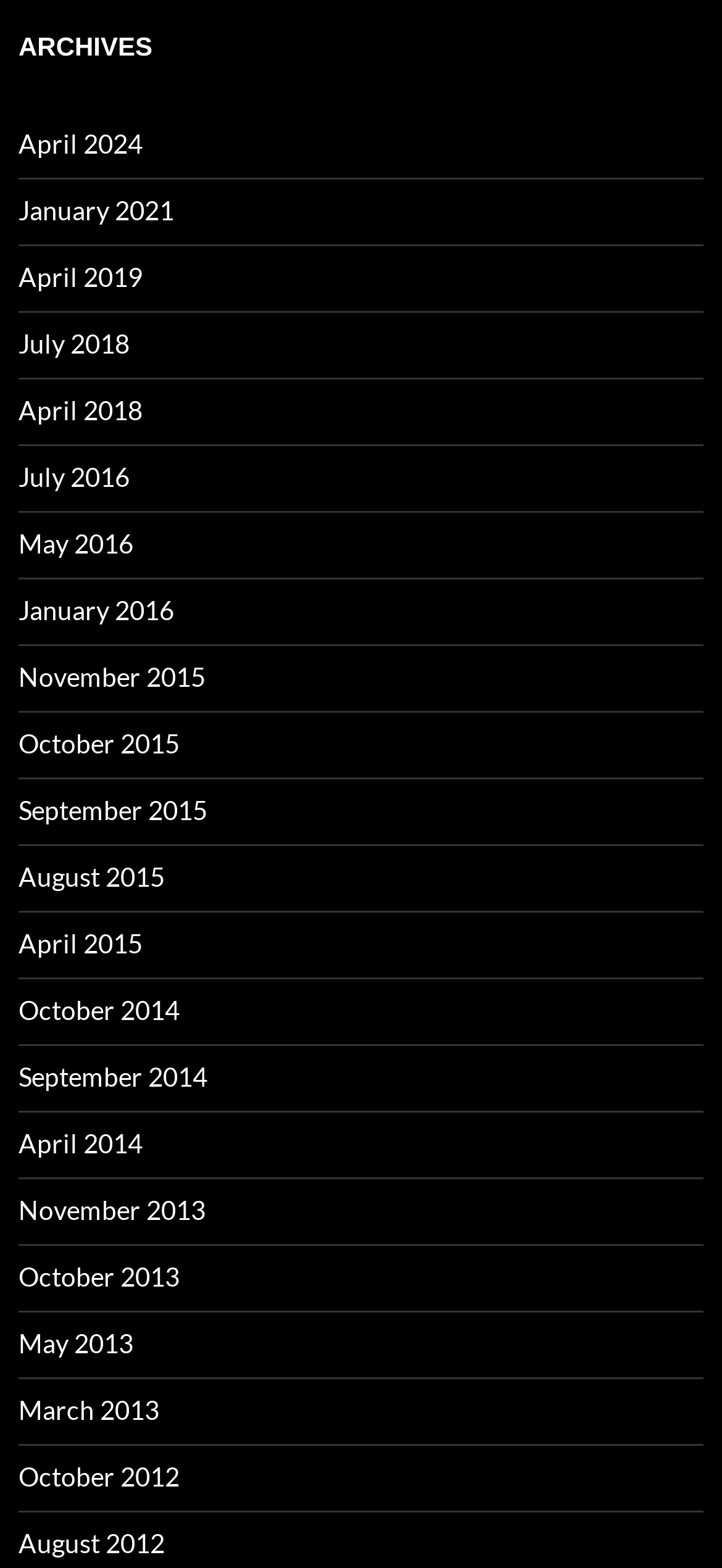What is the earliest archive available?
Look at the image and respond with a single word or a short phrase.

October 2012